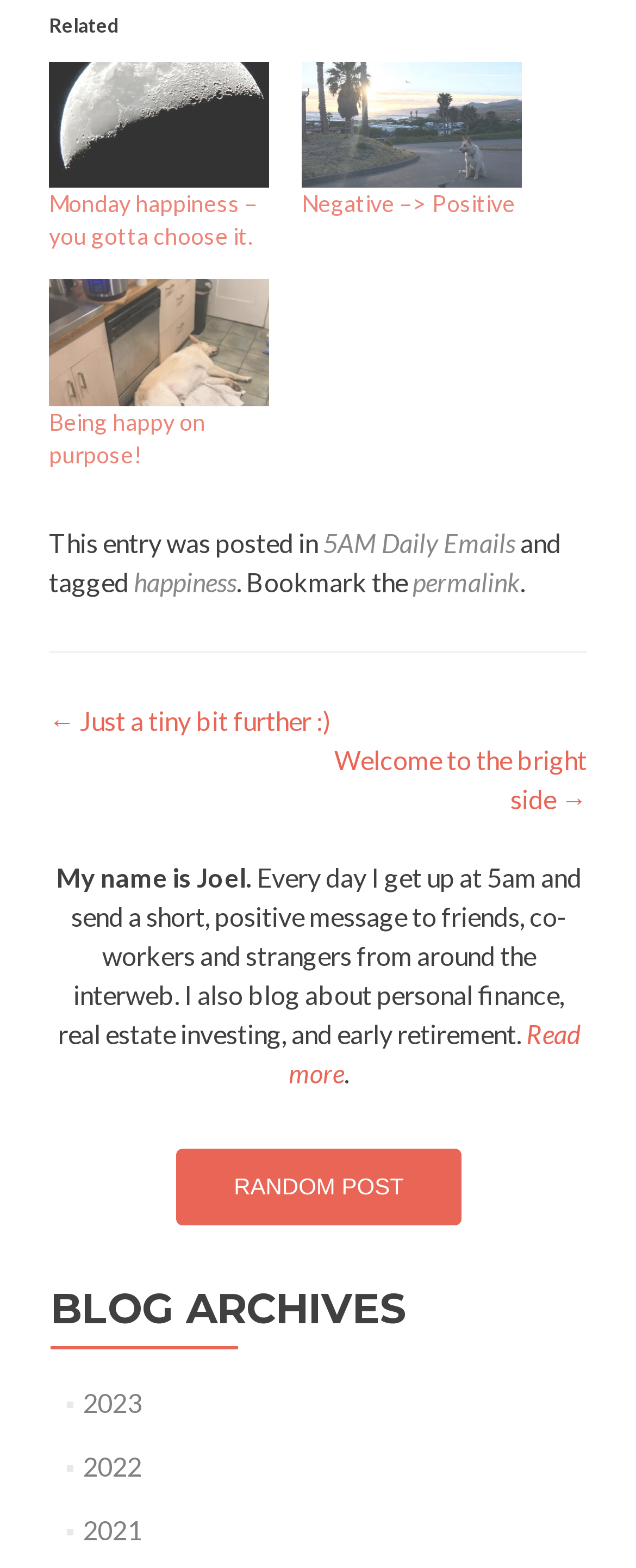Given the element description, predict the bounding box coordinates in the format (top-left x, top-left y, bottom-right x, bottom-right y), using floating point numbers between 0 and 1: Read more

[0.454, 0.649, 0.912, 0.694]